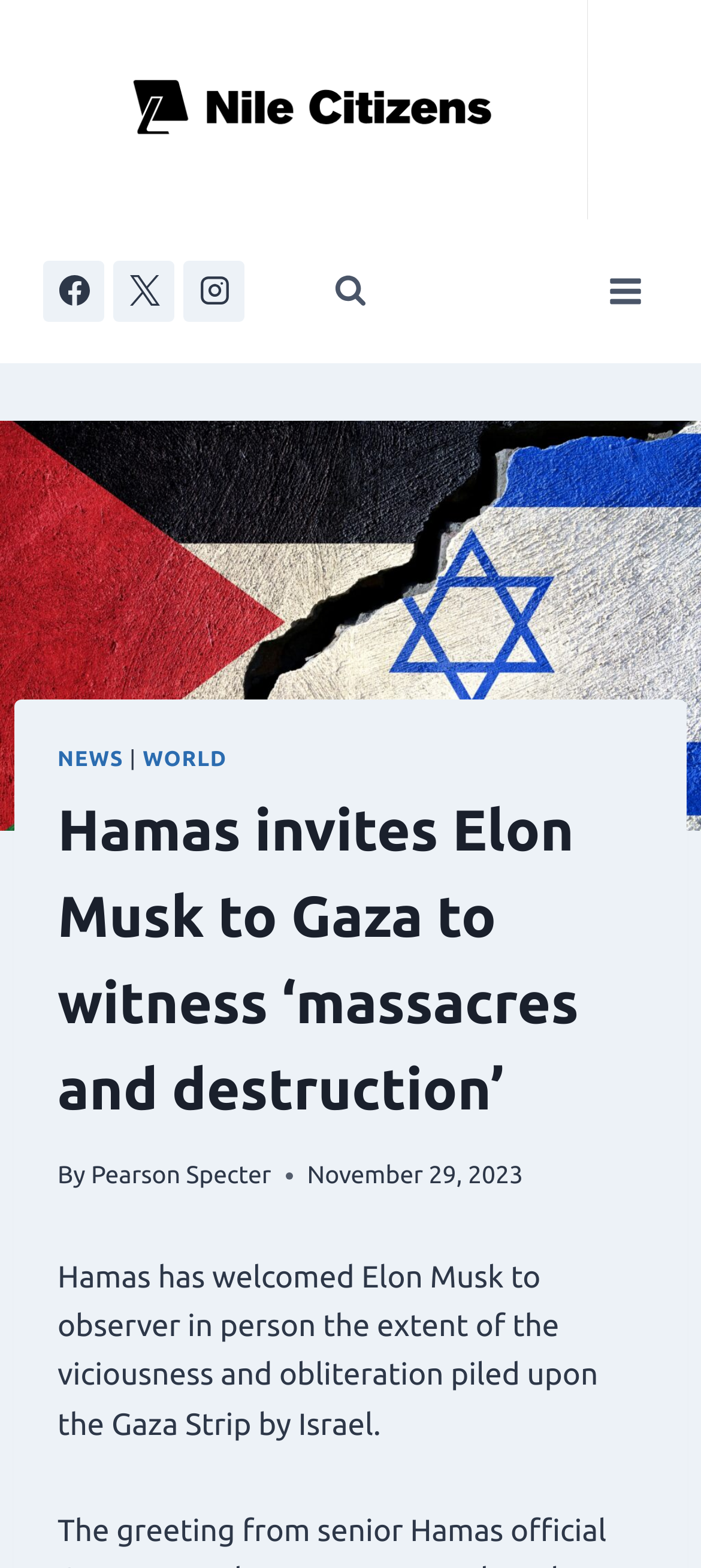Based on the element description "Pearson Specter", predict the bounding box coordinates of the UI element.

[0.13, 0.74, 0.387, 0.758]